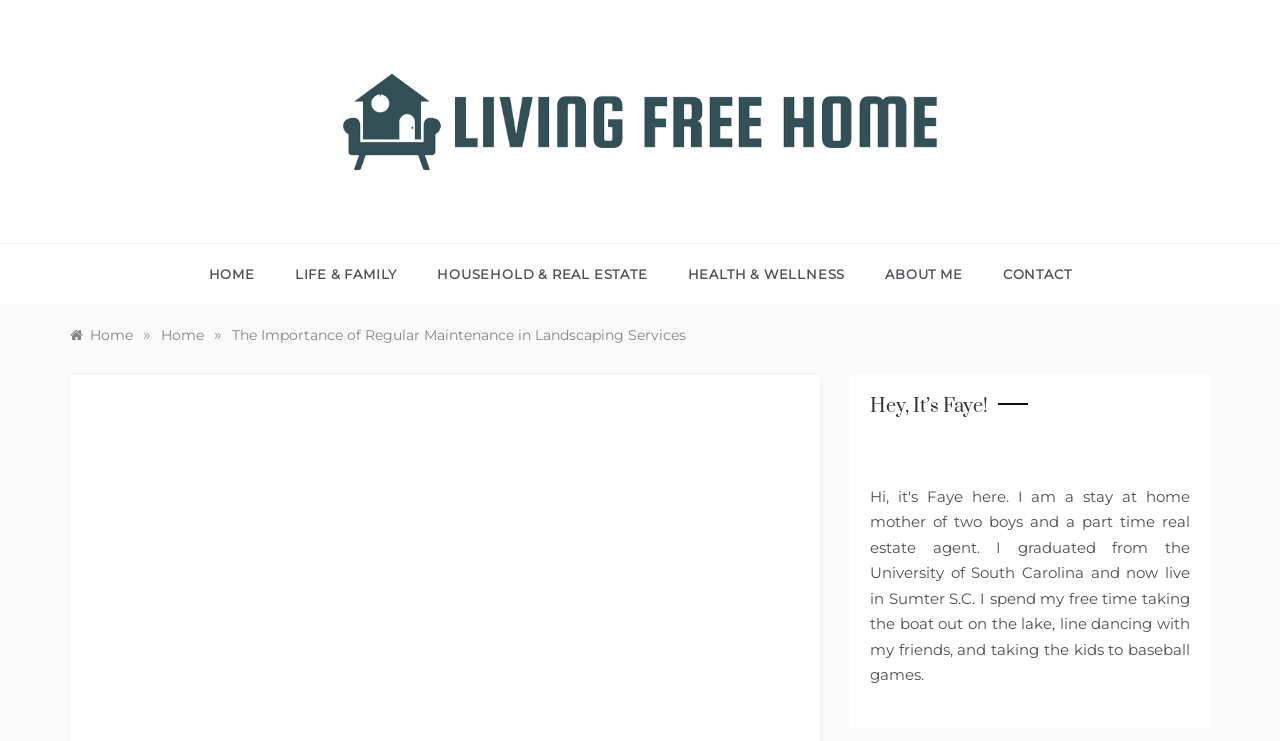Identify the bounding box coordinates for the region to click in order to carry out this instruction: "read about the importance of regular maintenance in landscaping services". Provide the coordinates using four float numbers between 0 and 1, formatted as [left, top, right, bottom].

[0.181, 0.44, 0.536, 0.464]